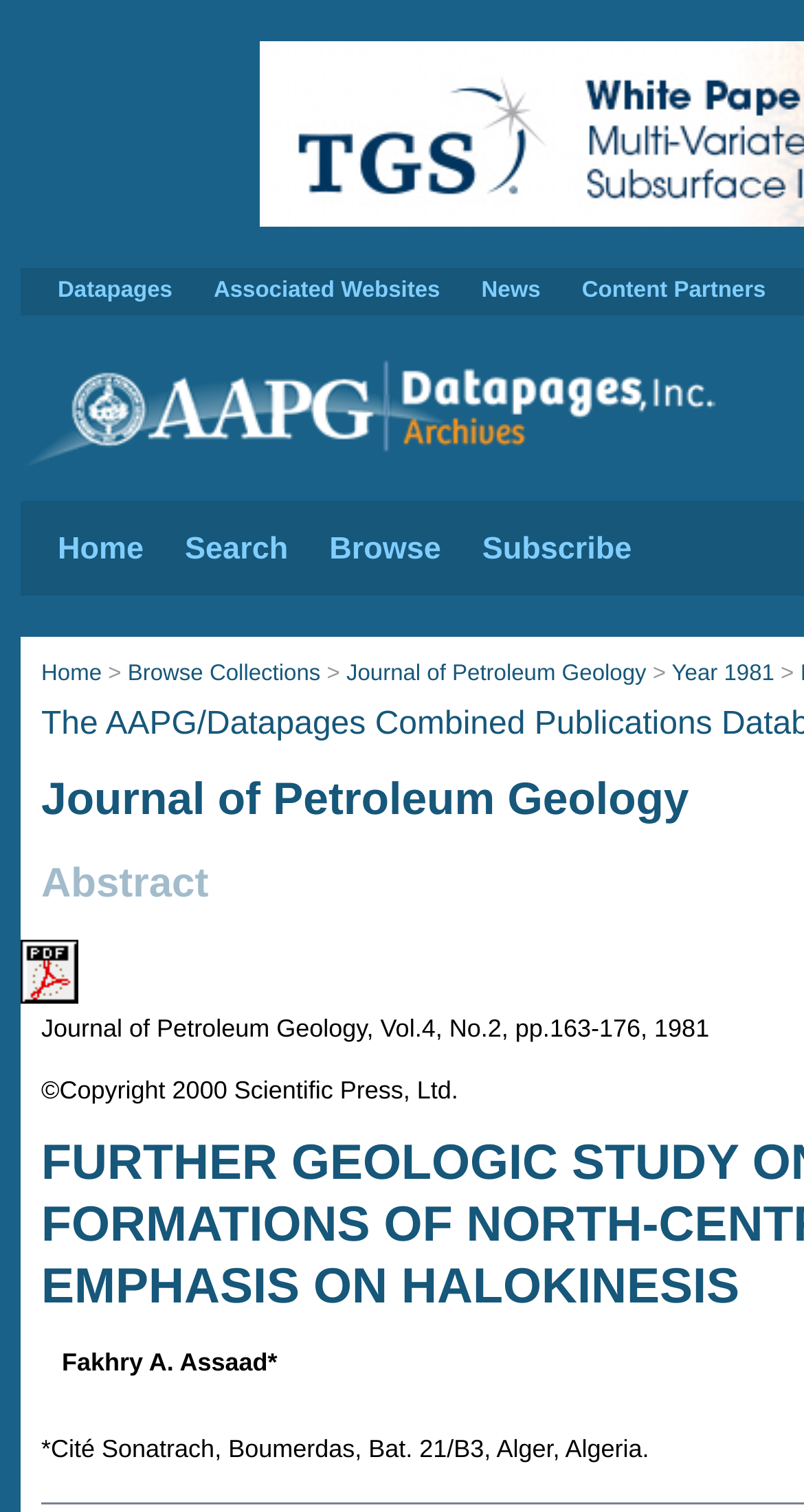What is the name of the author?
Please provide a single word or phrase answer based on the image.

Fakhry A. Assaad